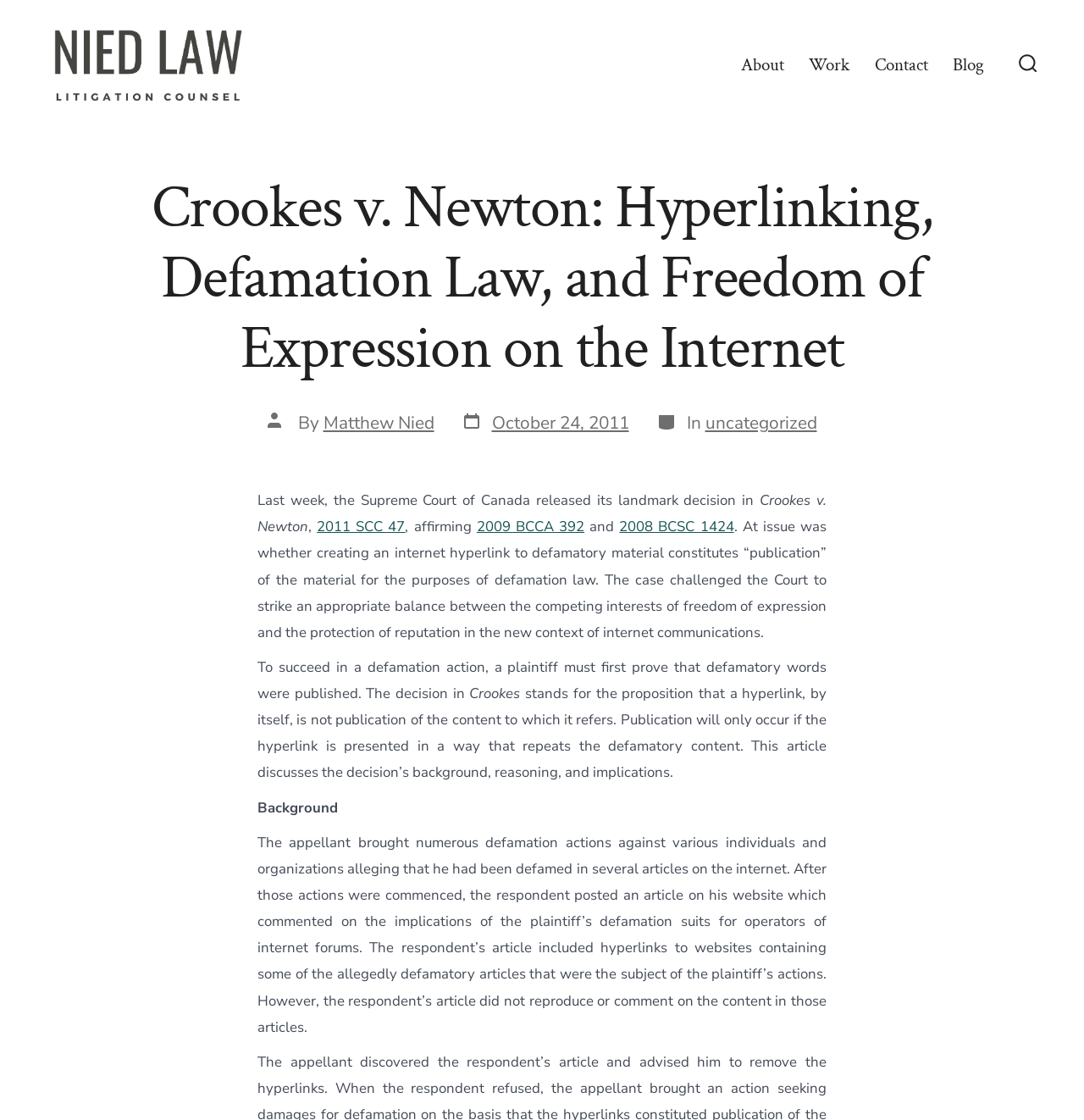Provide the bounding box for the UI element matching this description: "2008 BCSC 1424".

[0.571, 0.462, 0.677, 0.479]